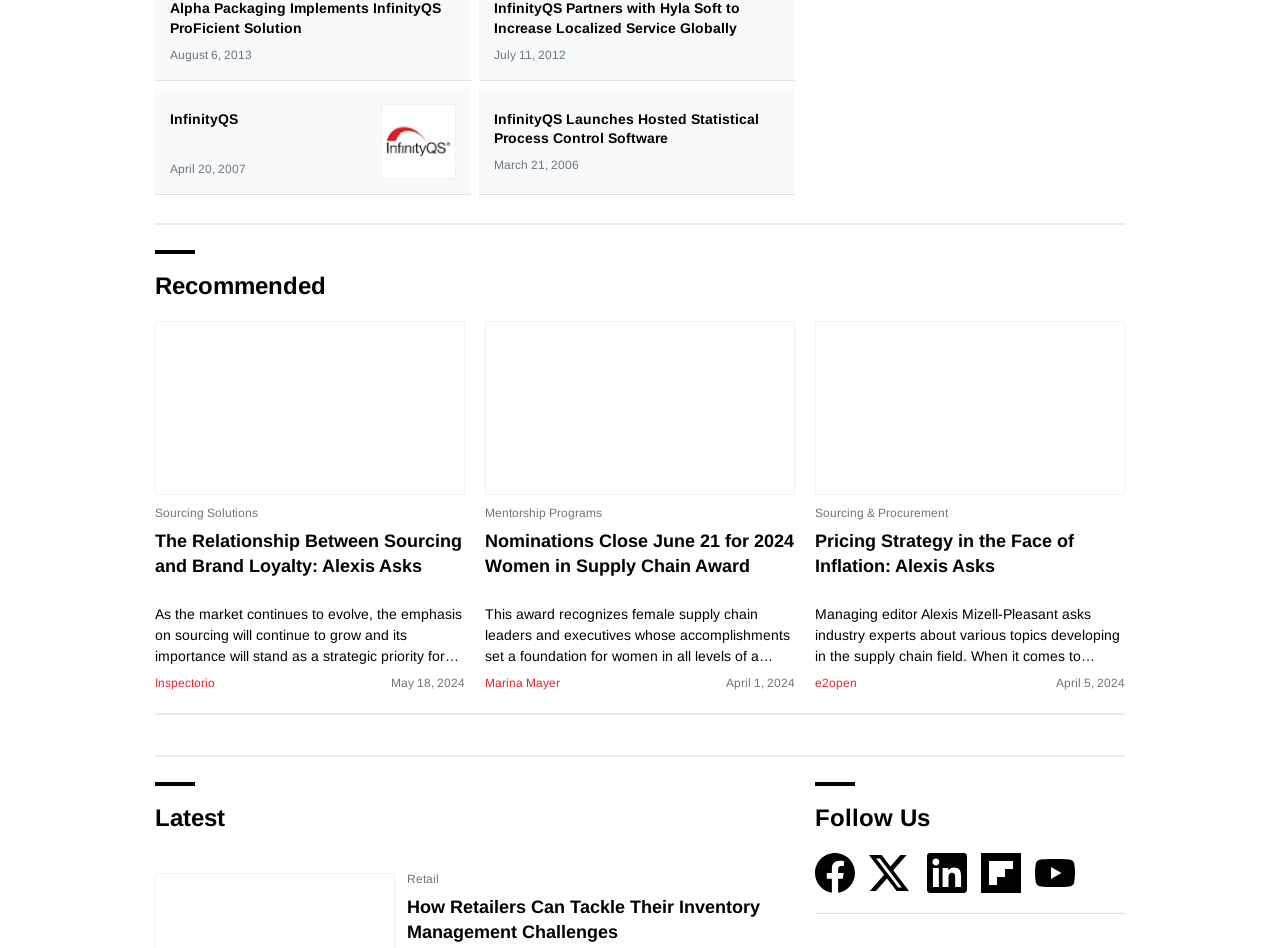Please determine the bounding box coordinates for the element that should be clicked to follow these instructions: "View the image from Adobe Stock".

[0.121, 0.338, 0.363, 0.522]